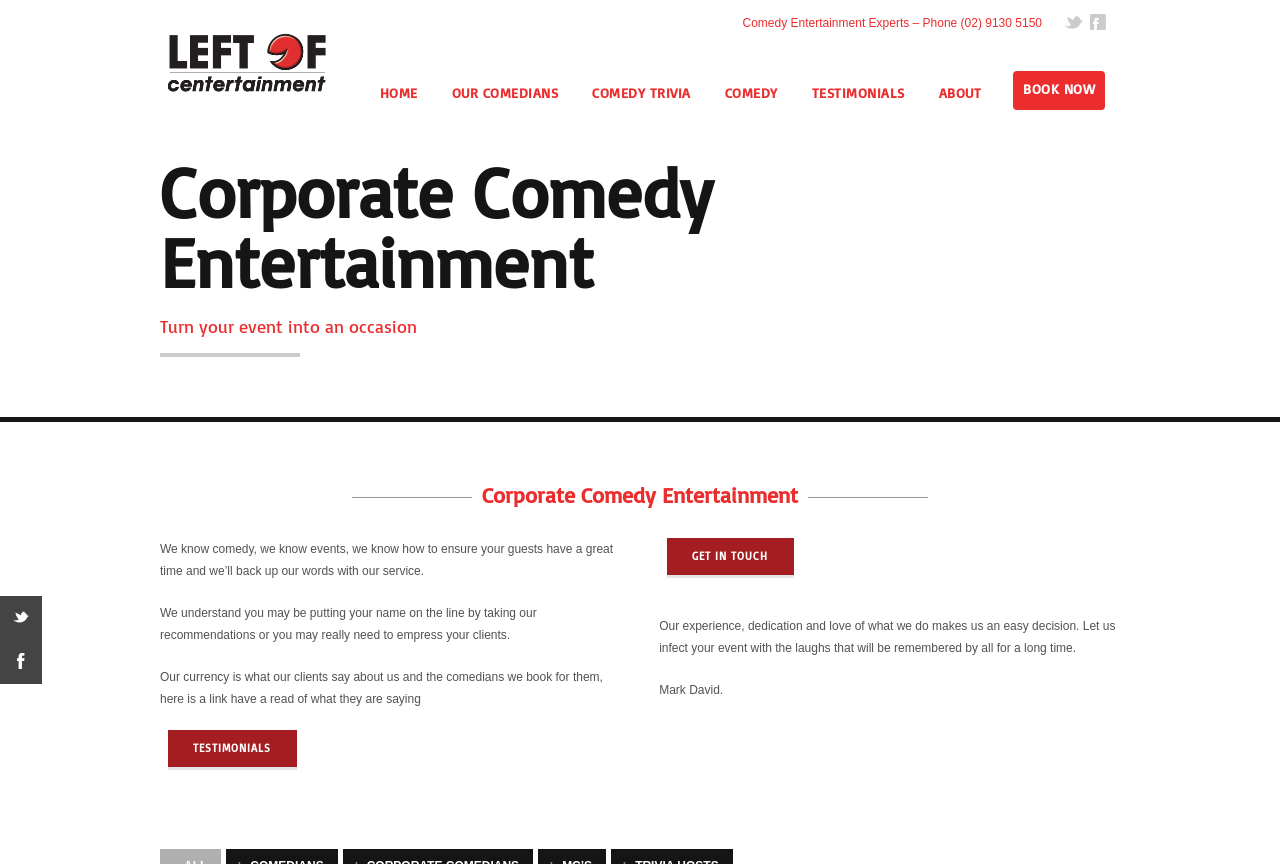Please provide a brief answer to the following inquiry using a single word or phrase:
What type of entertainment does the company provide?

Comedy